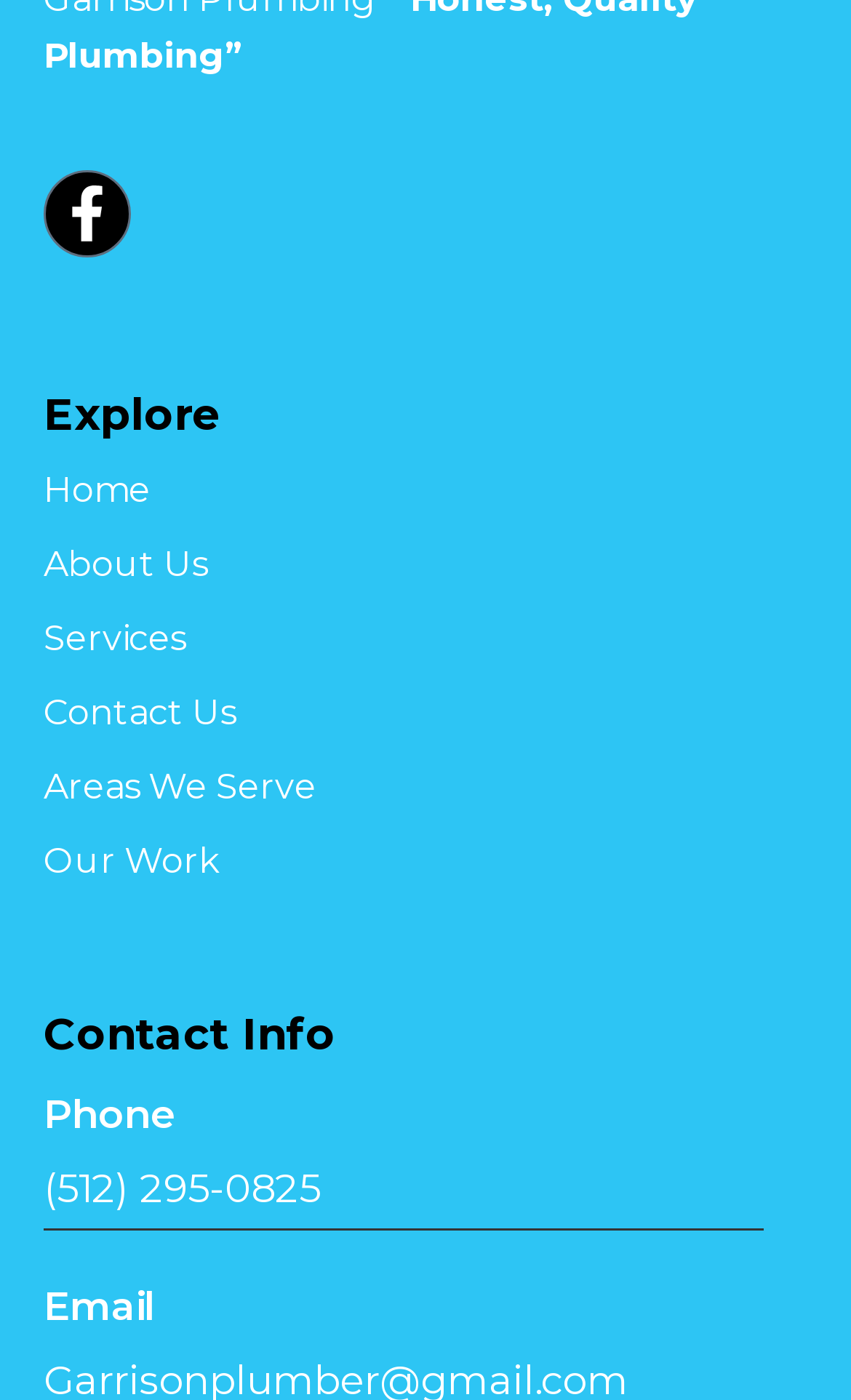Find the bounding box coordinates of the clickable area that will achieve the following instruction: "View Contact Info".

[0.051, 0.712, 0.897, 0.767]